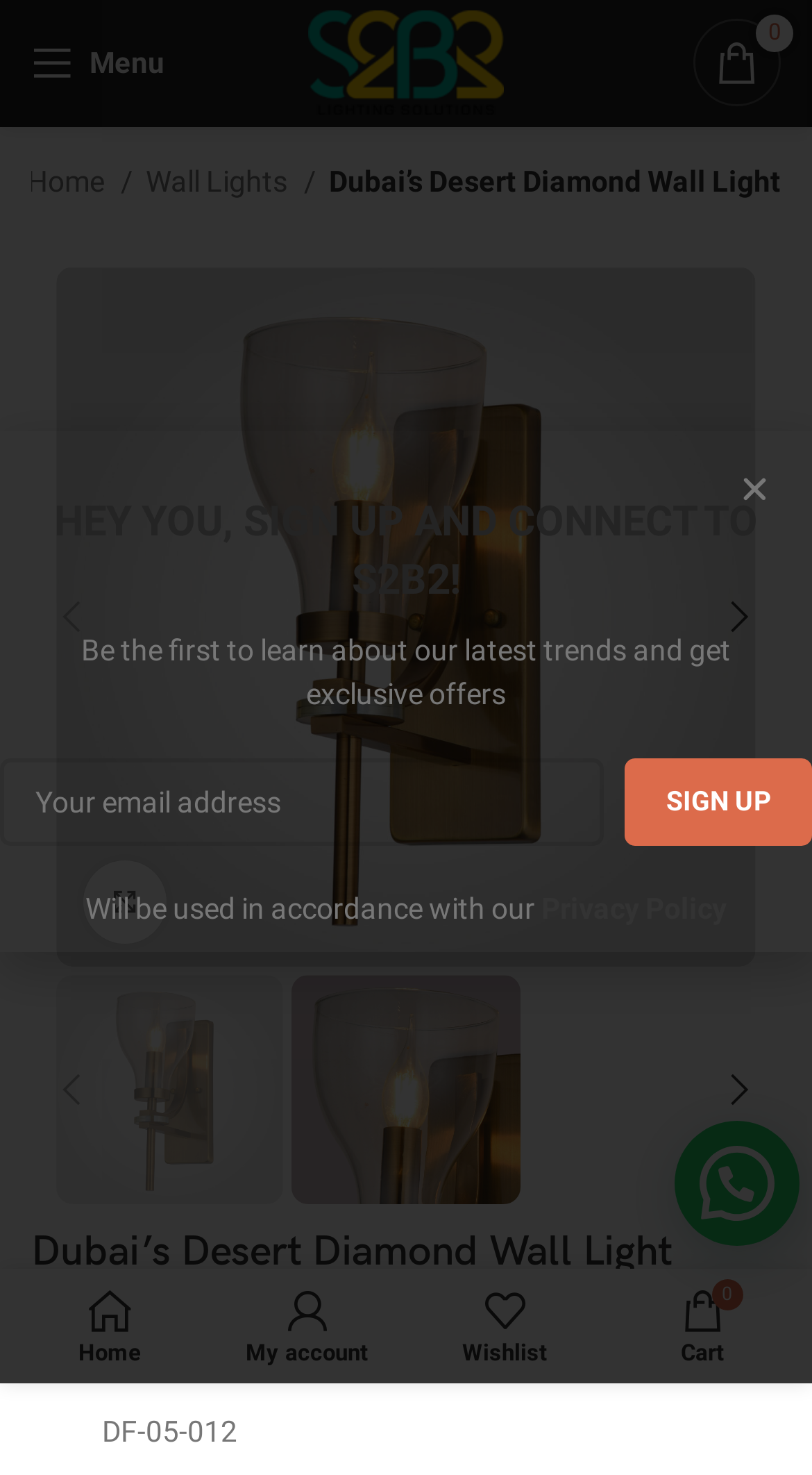What is the SKU of the product?
Please provide a single word or phrase answer based on the image.

DF-05-012